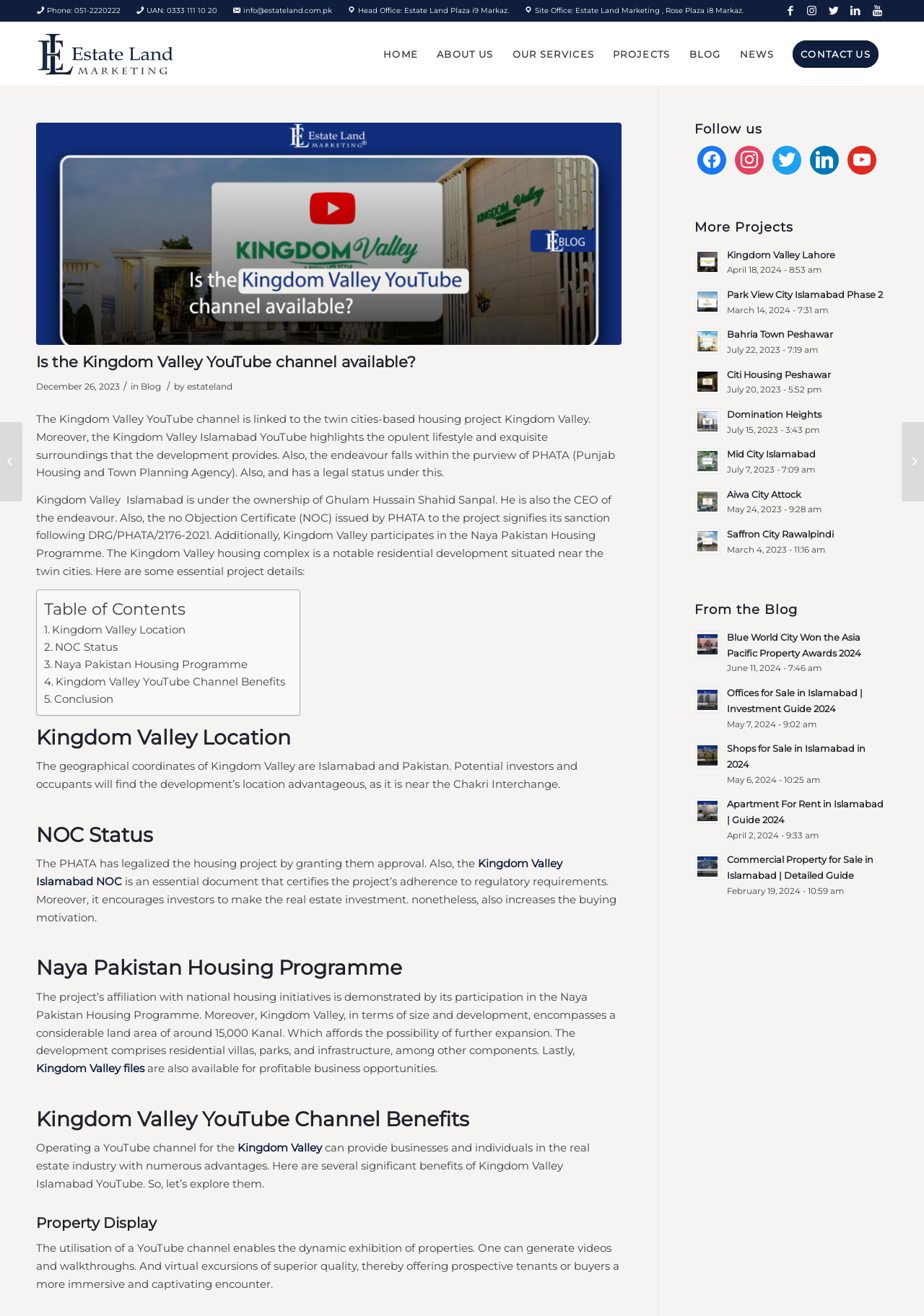Highlight the bounding box coordinates of the region I should click on to meet the following instruction: "Click the Facebook link".

[0.844, 0.0, 0.866, 0.016]